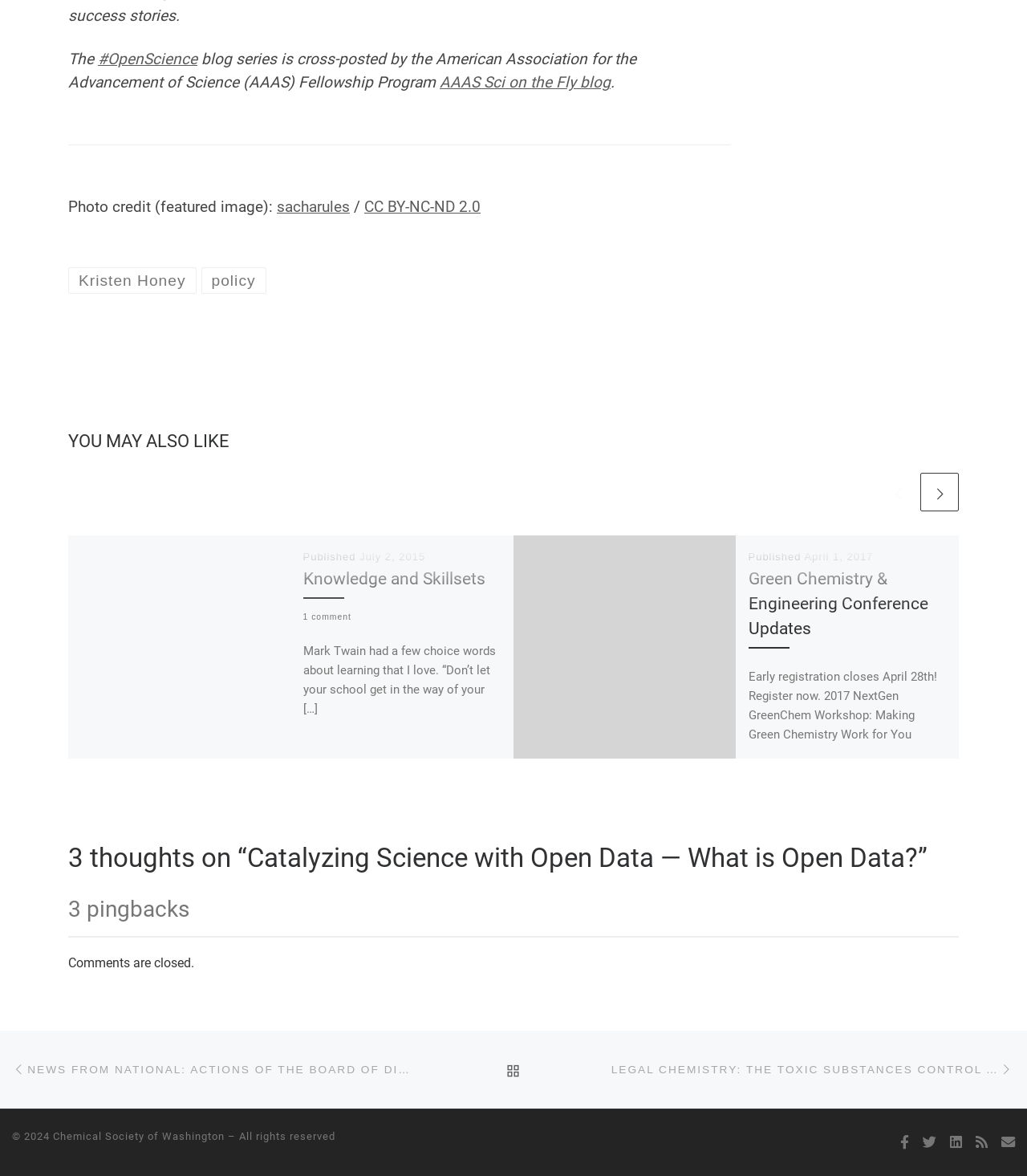What is the date of the latest article?
Based on the image, provide your answer in one word or phrase.

July 2, 2015